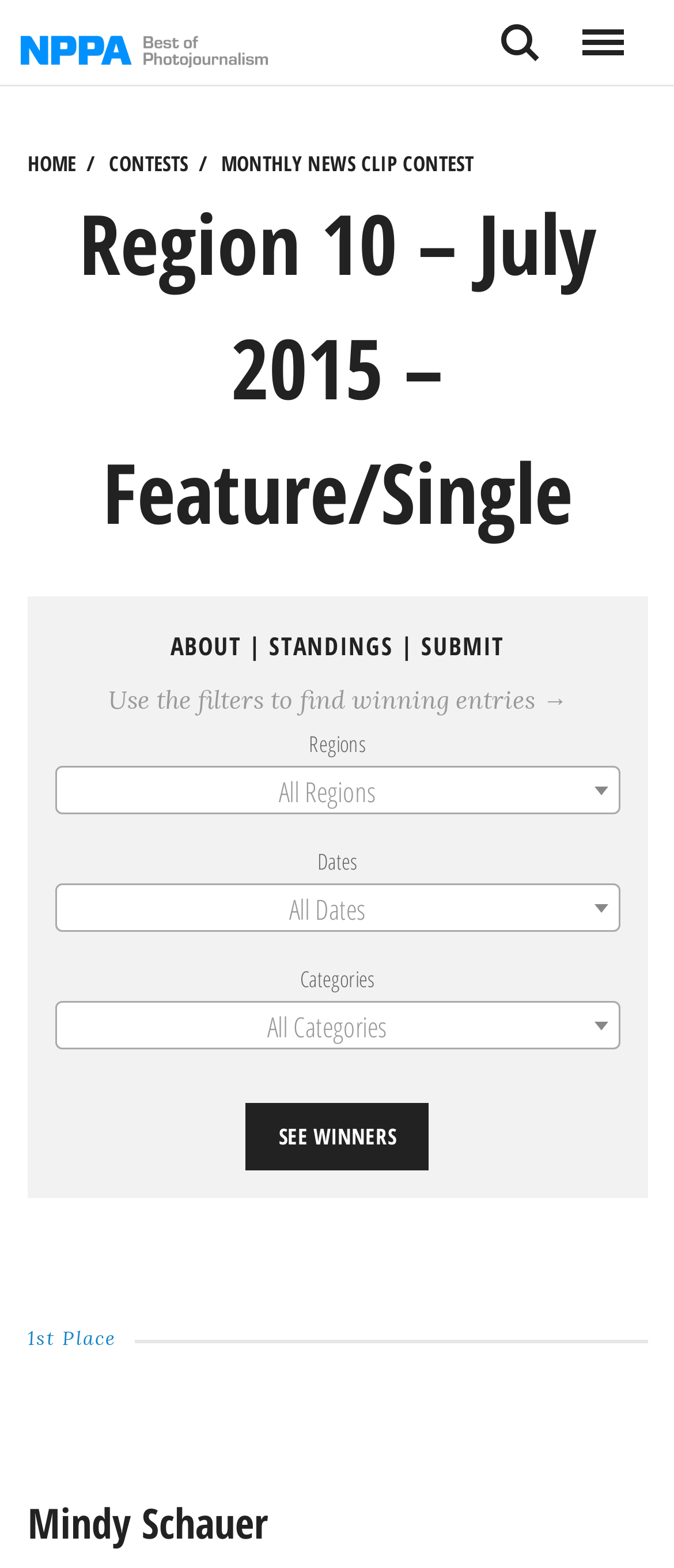What is the name of the logo on the top left?
Look at the screenshot and respond with one word or a short phrase.

NPPA Logo